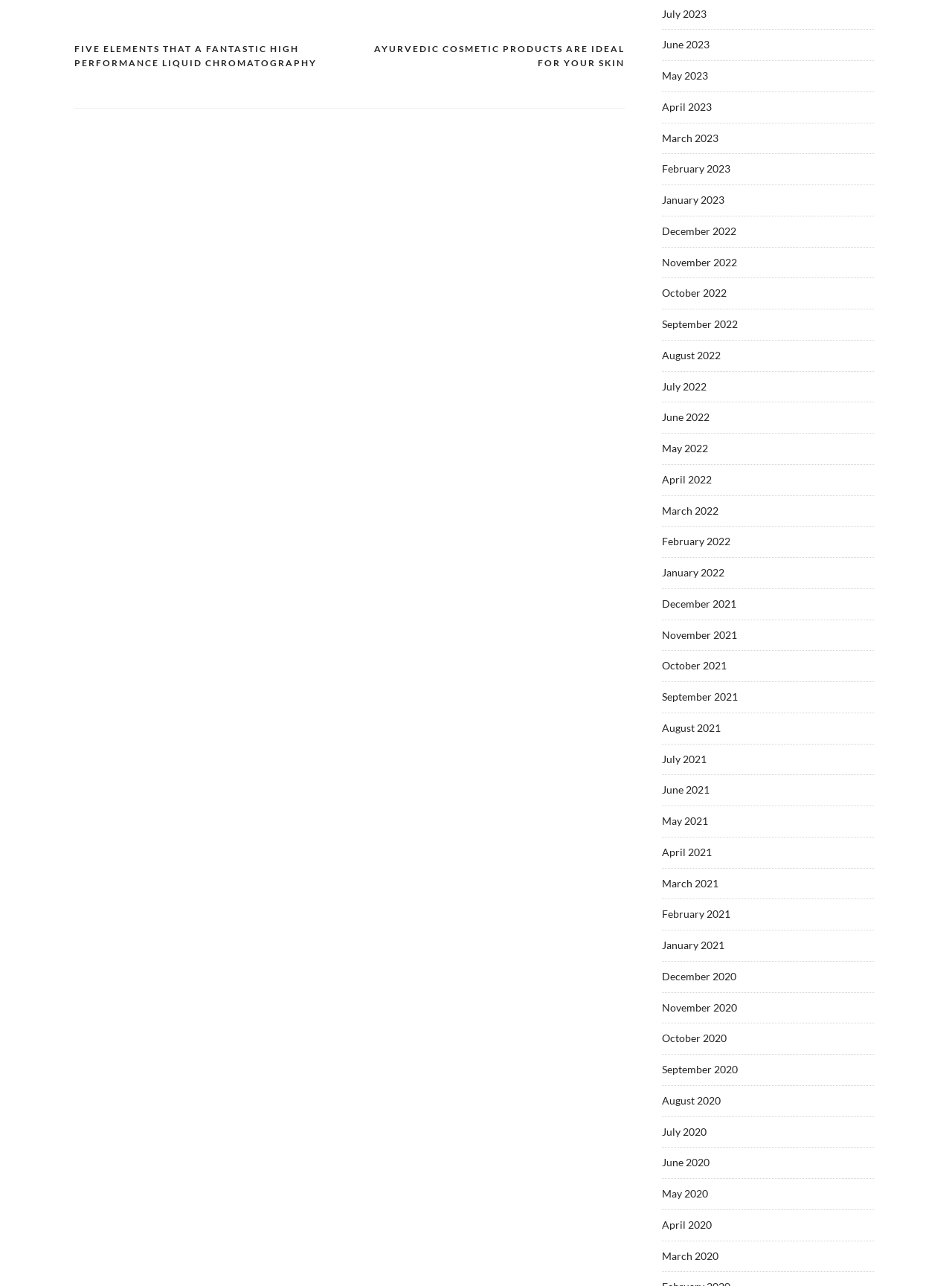Show the bounding box coordinates of the element that should be clicked to complete the task: "View posts from July 2023".

[0.695, 0.005, 0.742, 0.015]